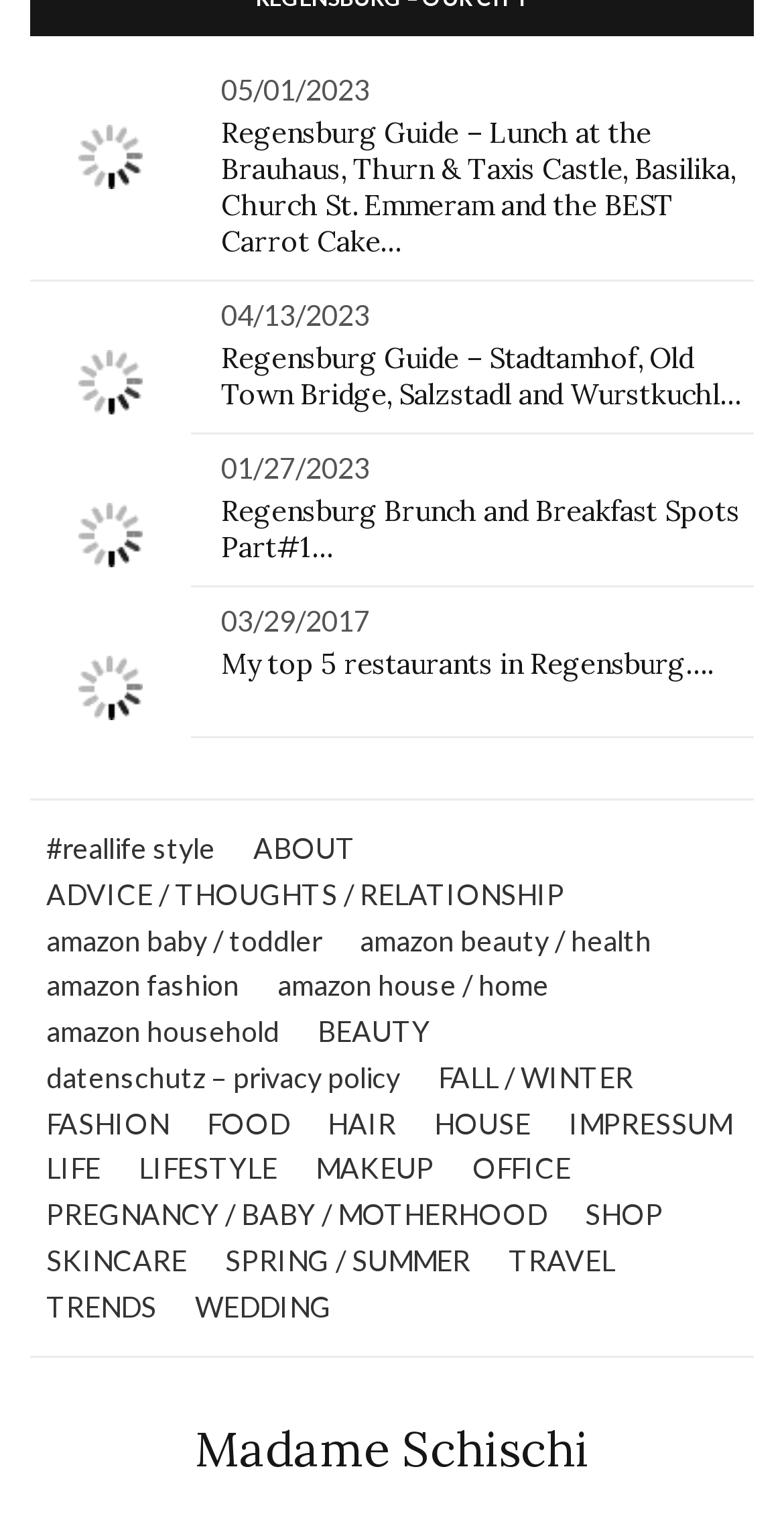Please answer the following question using a single word or phrase: 
What is the date of the last article?

03/29/2017